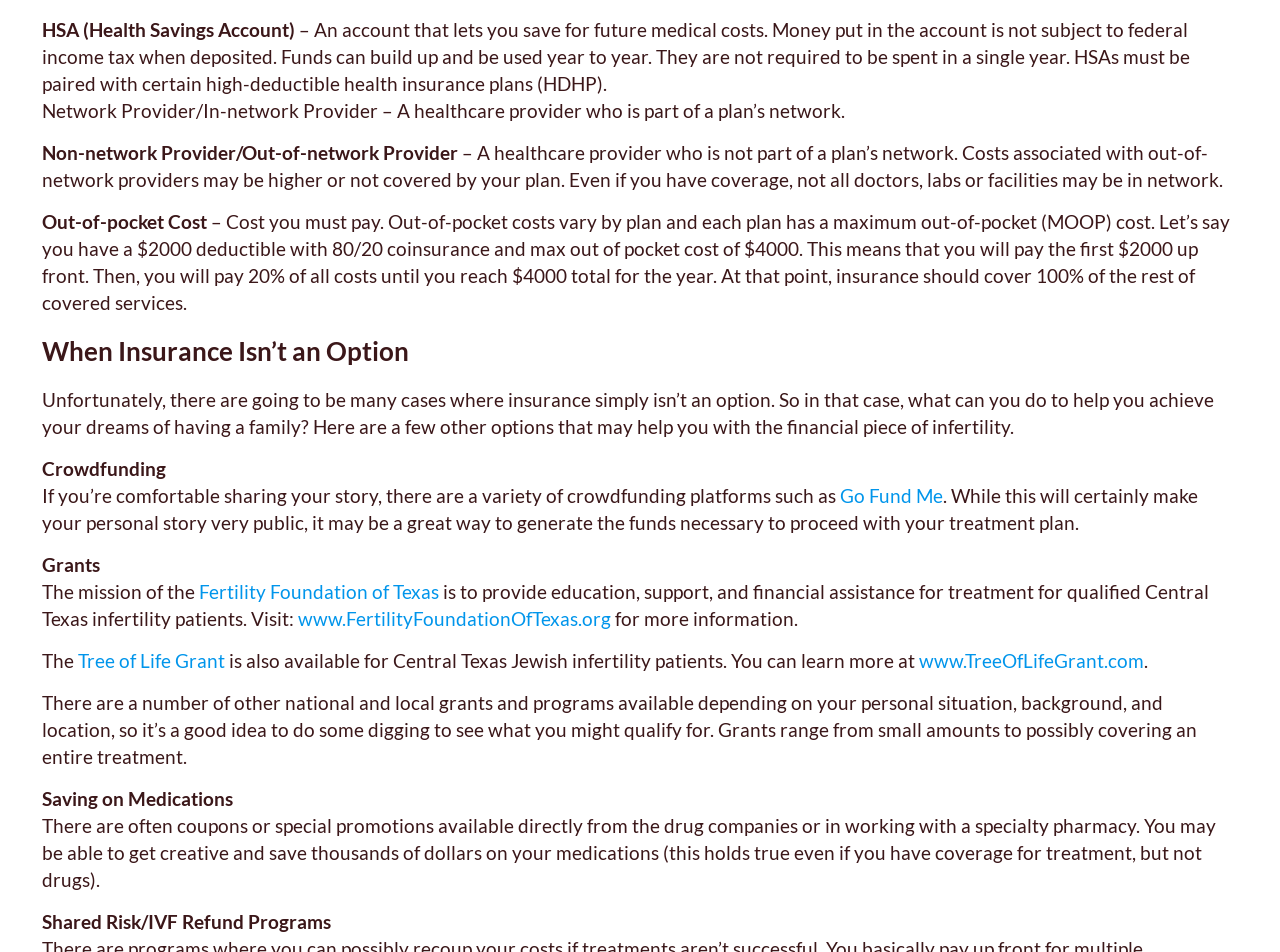Bounding box coordinates are to be given in the format (top-left x, top-left y, bottom-right x, bottom-right y). All values must be floating point numbers between 0 and 1. Provide the bounding box coordinate for the UI element described as: Go Fund Me

[0.656, 0.508, 0.737, 0.533]